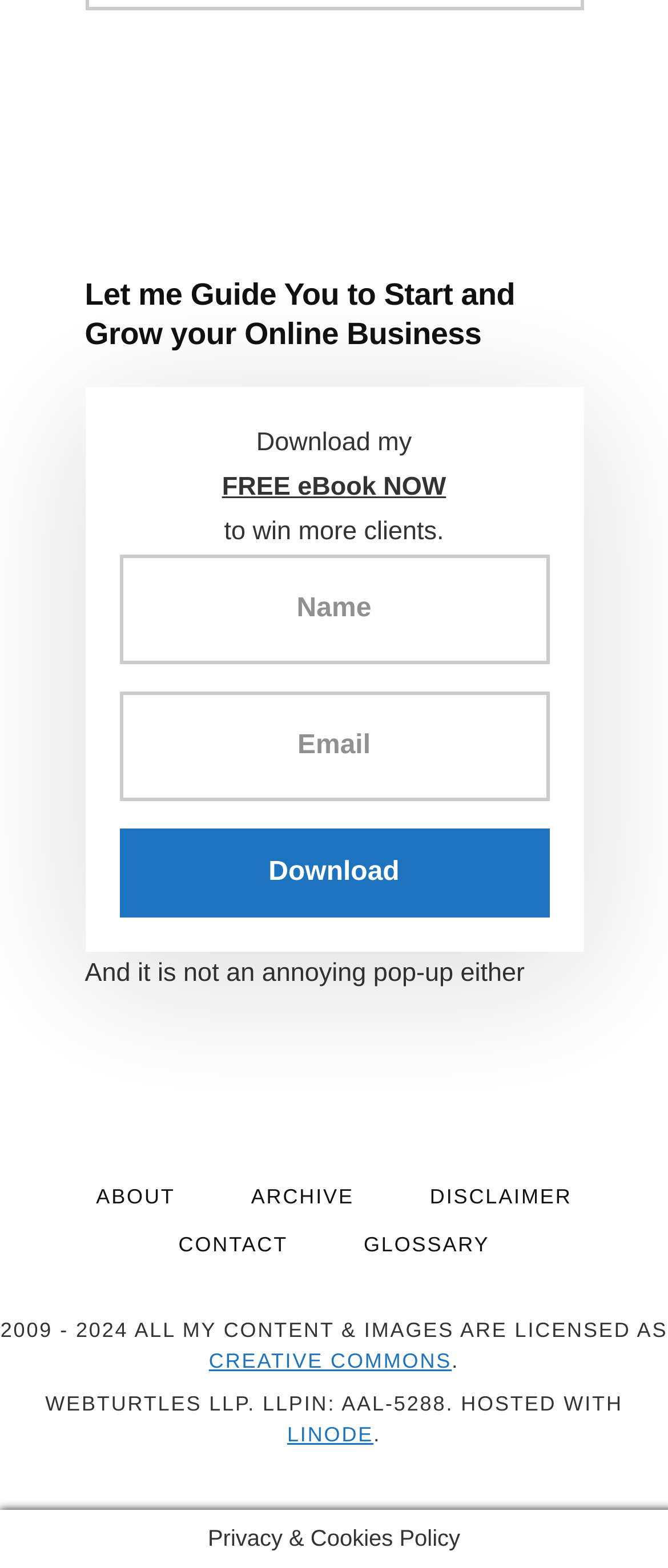Show me the bounding box coordinates of the clickable region to achieve the task as per the instruction: "view the DISCLAIMER".

[0.592, 0.752, 0.907, 0.775]